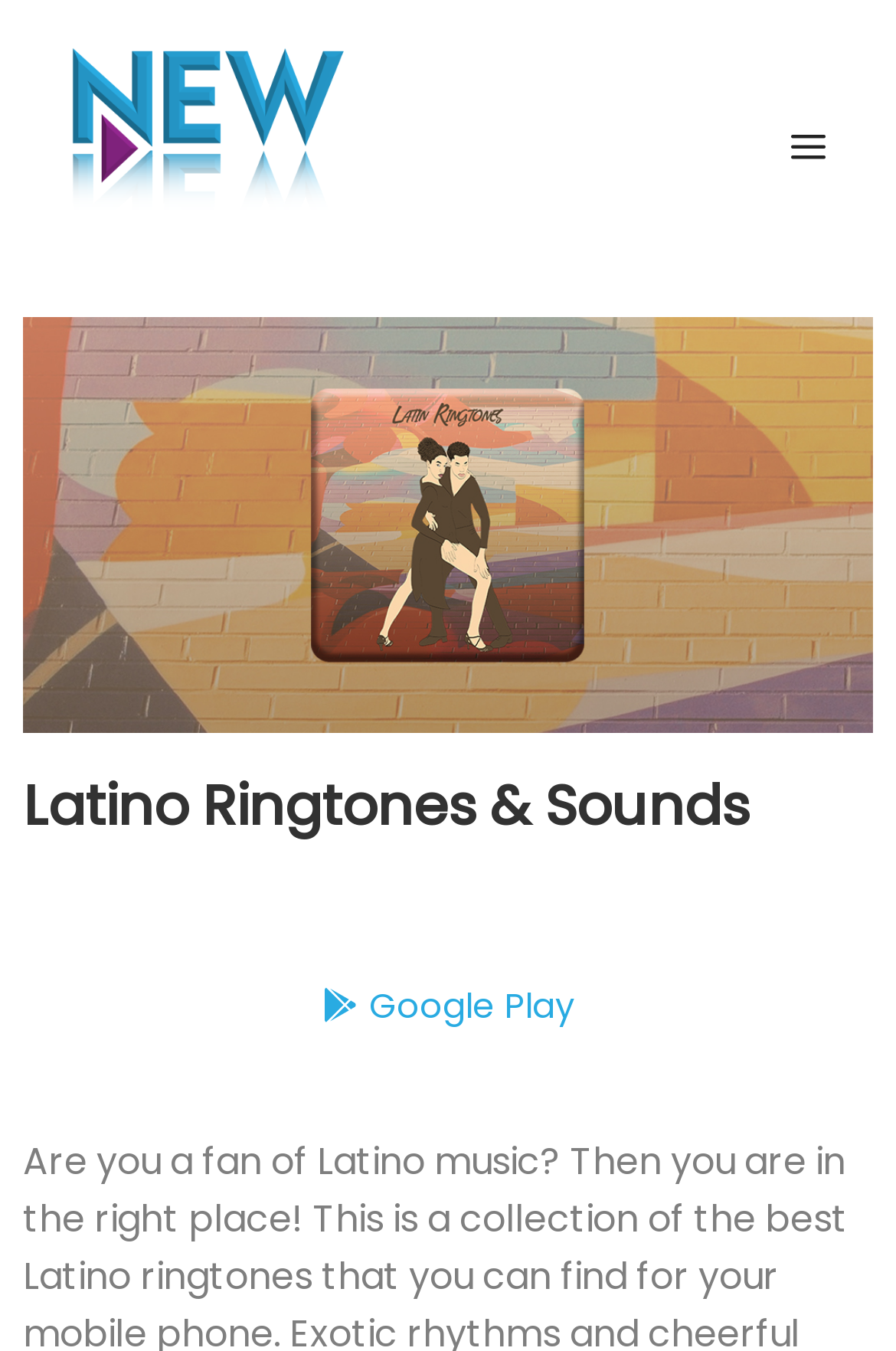Show the bounding box coordinates for the HTML element as described: "title="New Play Apps & Games"".

[0.051, 0.0, 0.41, 0.219]